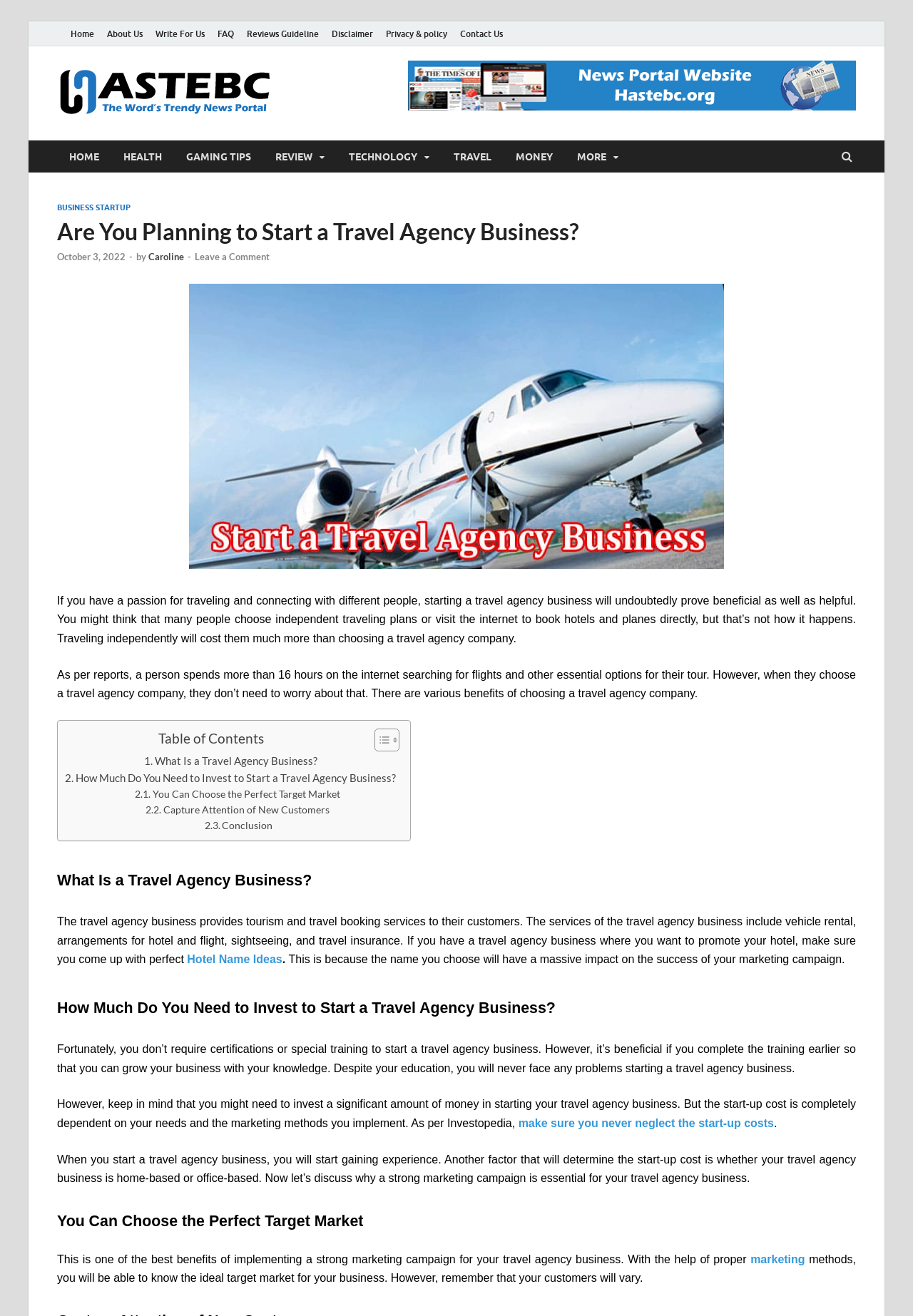What is included in the services of a travel agency business?
Please look at the screenshot and answer using one word or phrase.

Vehicle rental, hotel and flight arrangements